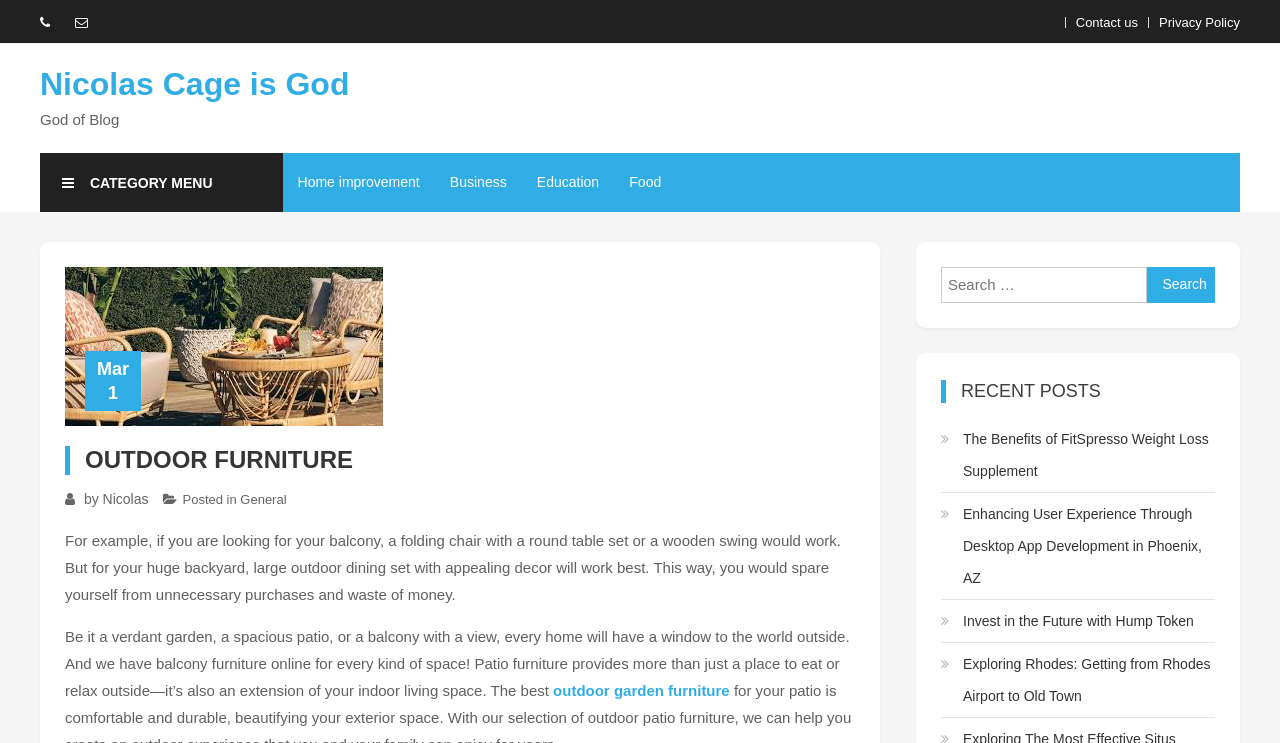Reply to the question with a brief word or phrase: How many recent posts are there?

4